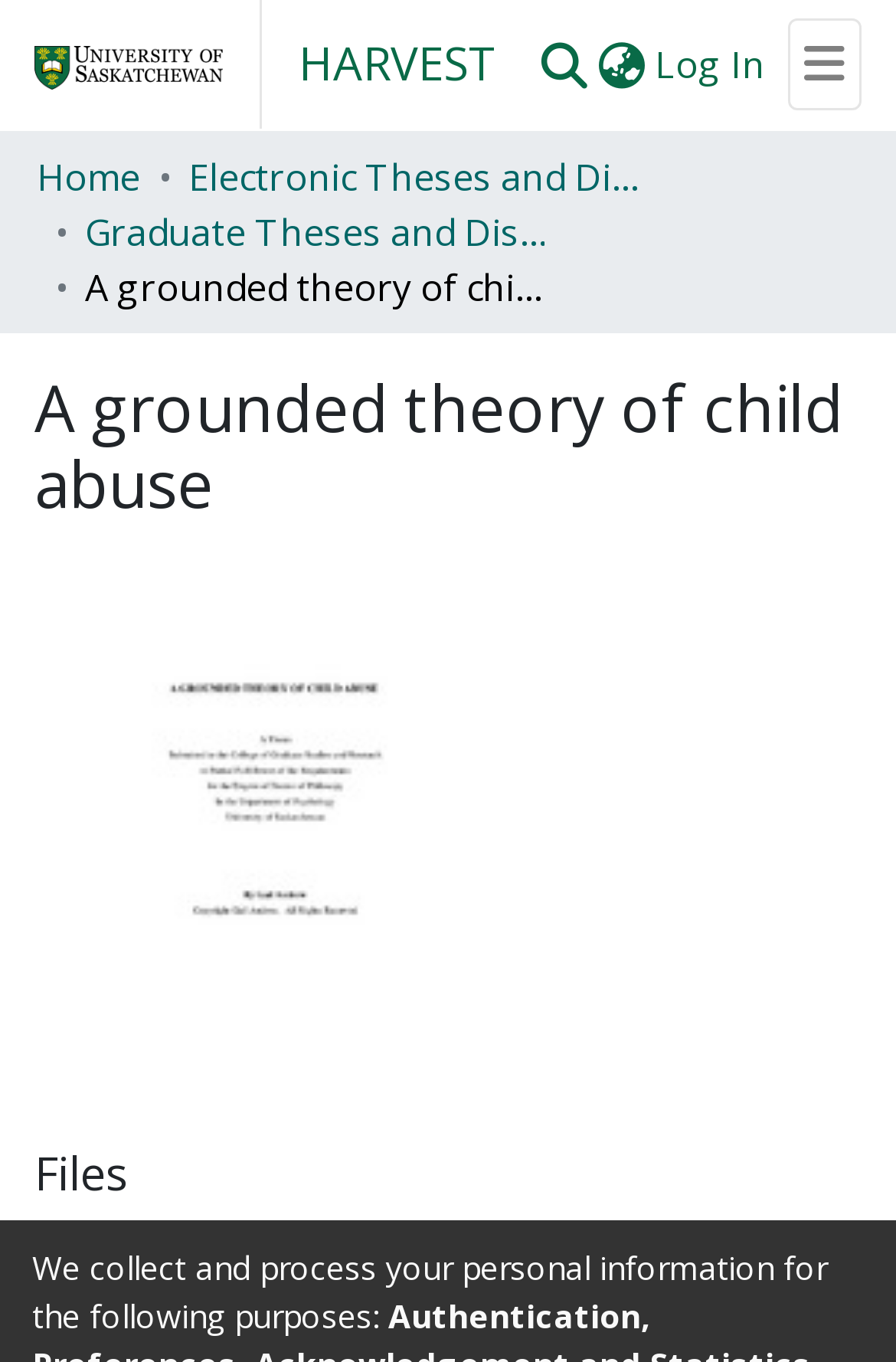Predict the bounding box coordinates of the area that should be clicked to accomplish the following instruction: "Search for a keyword". The bounding box coordinates should consist of four float numbers between 0 and 1, i.e., [left, top, right, bottom].

[0.597, 0.027, 0.662, 0.067]